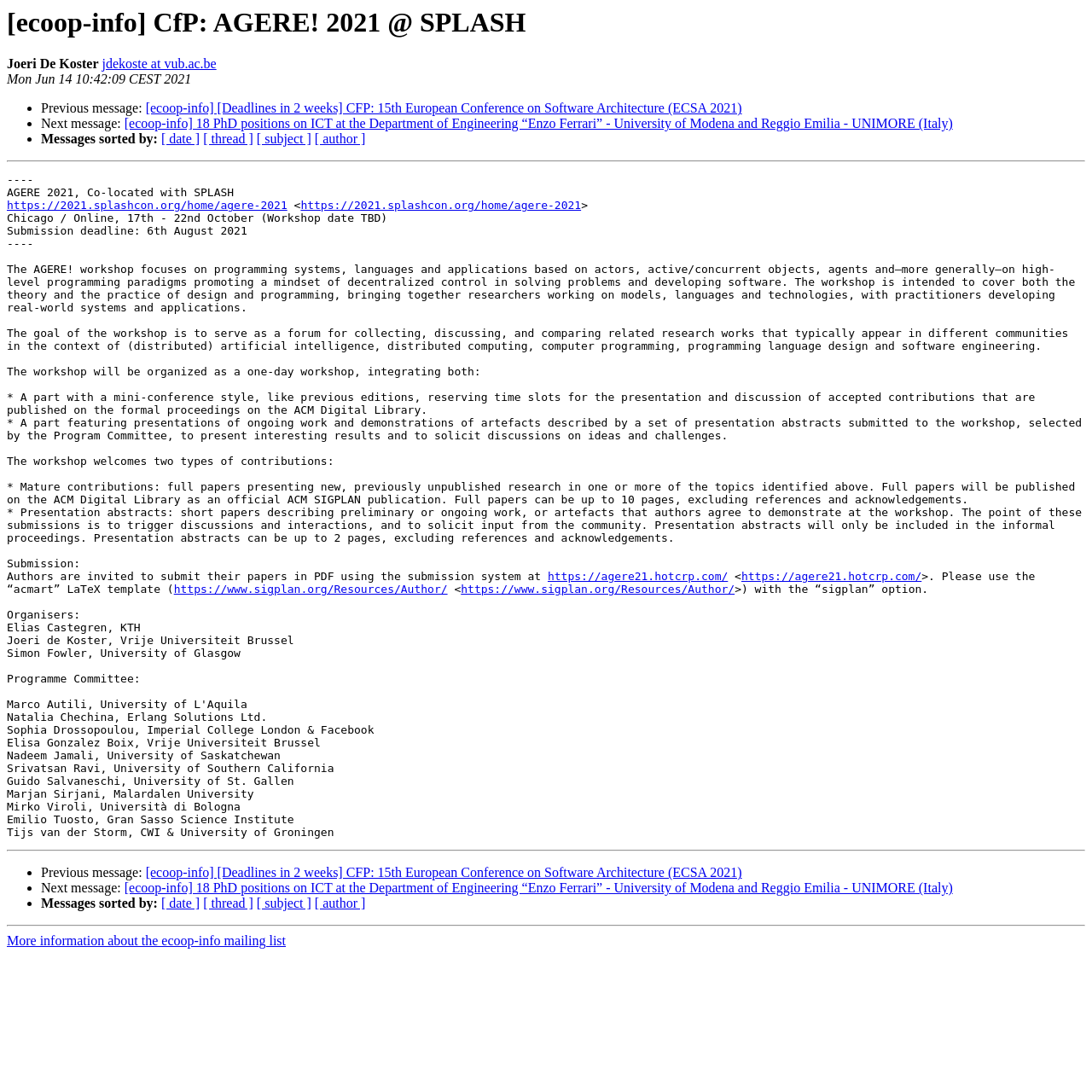What is the submission deadline for the workshop?
Based on the image, answer the question with a single word or brief phrase.

6th August 2021